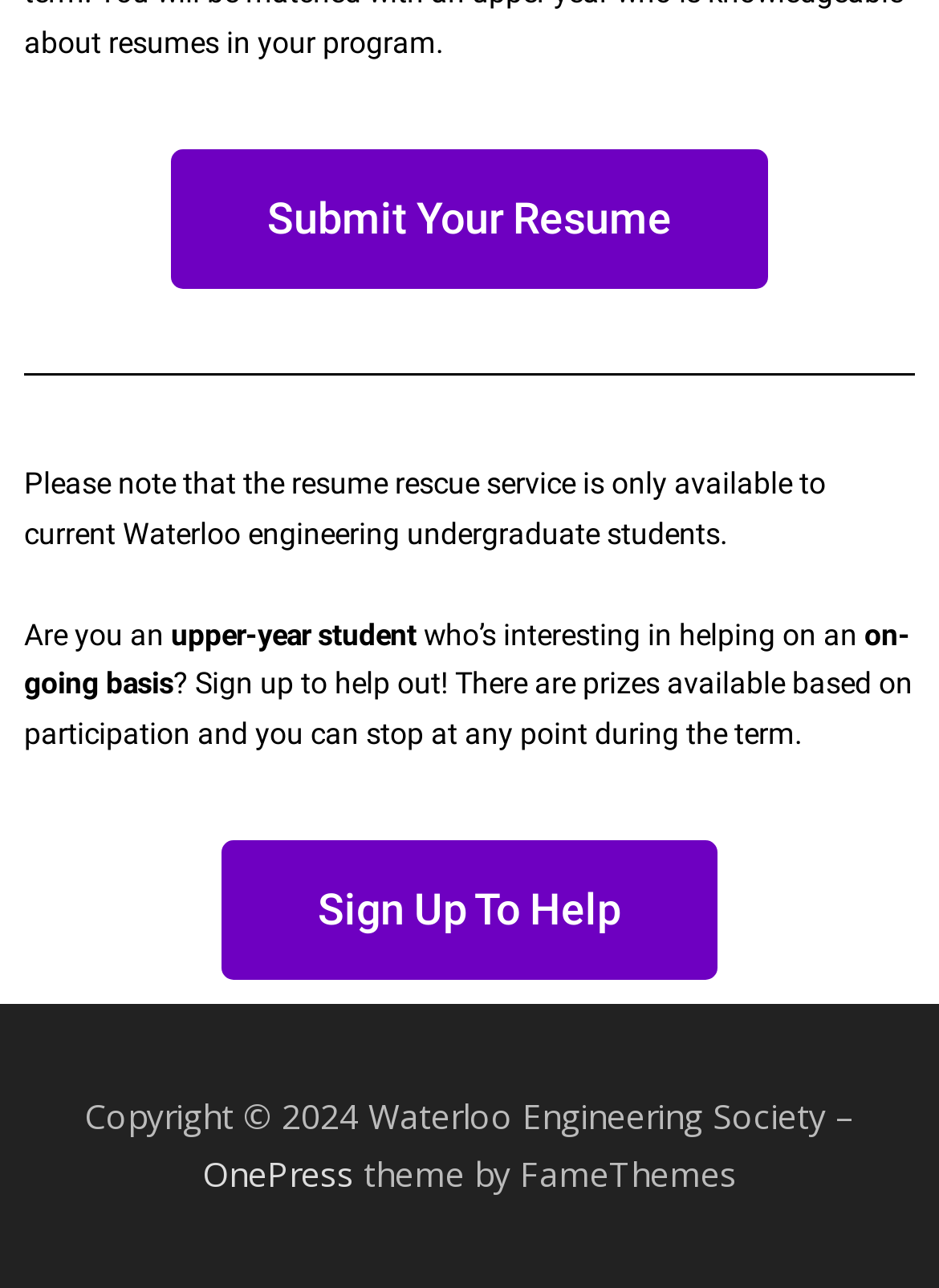Bounding box coordinates should be in the format (top-left x, top-left y, bottom-right x, bottom-right y) and all values should be floating point numbers between 0 and 1. Determine the bounding box coordinate for the UI element described as: Submit Your Resume

[0.182, 0.116, 0.818, 0.225]